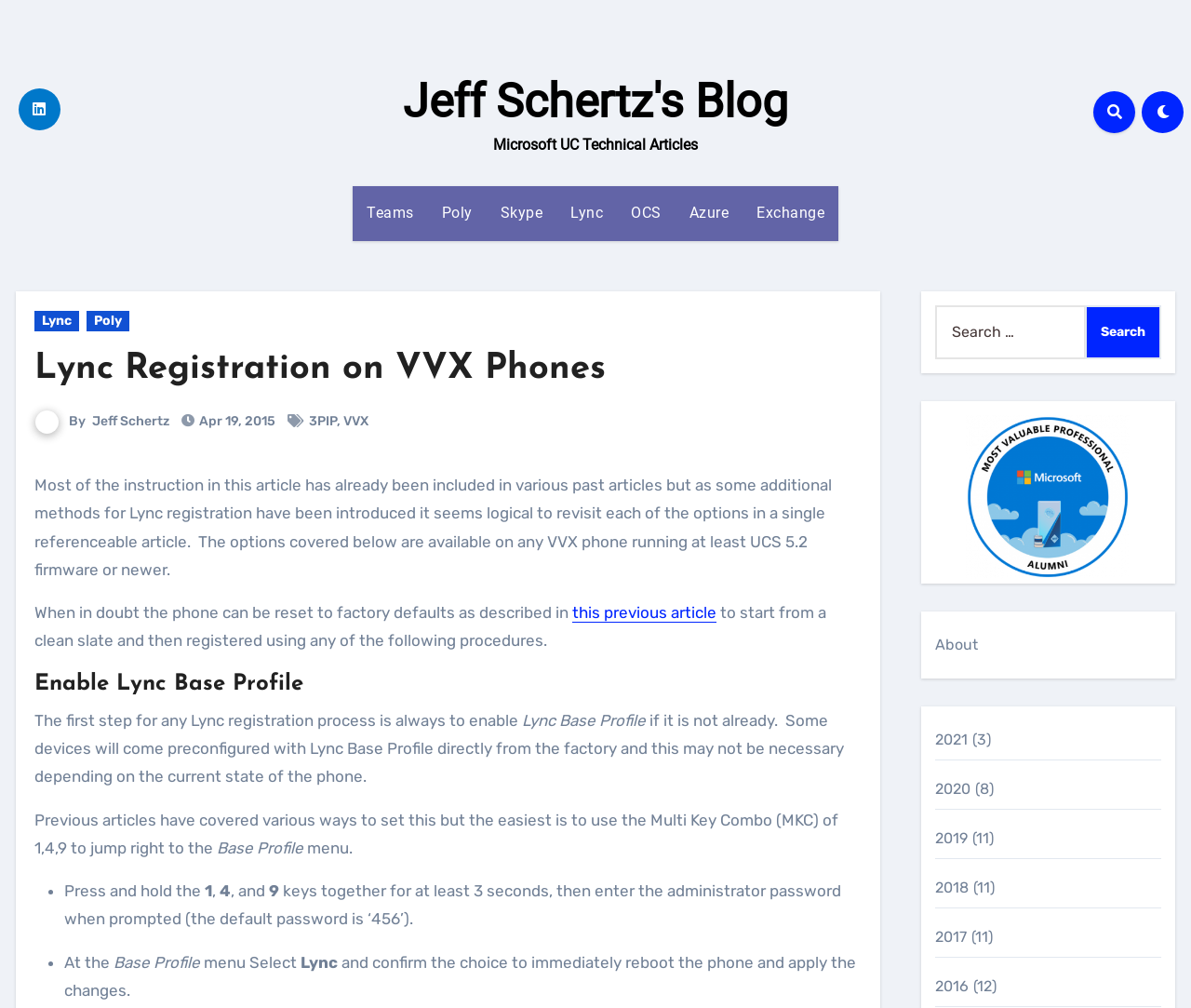Please find the bounding box coordinates of the element's region to be clicked to carry out this instruction: "Click on the 'About' link".

[0.785, 0.631, 0.821, 0.649]